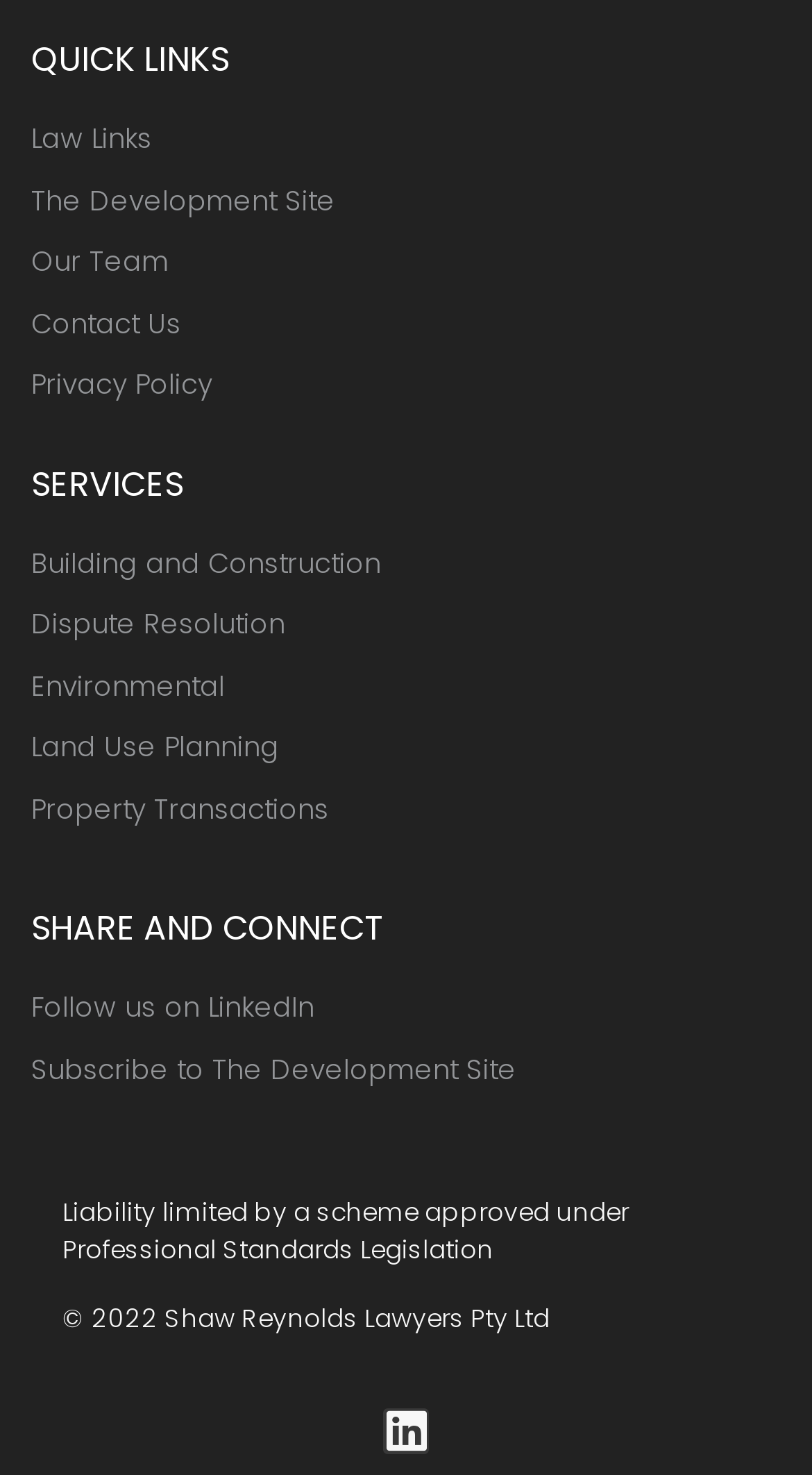Based on the image, provide a detailed response to the question:
What is the last service listed?

I looked at the list of services under the 'SERVICES' heading and found that the last one listed is 'Property Transactions'.